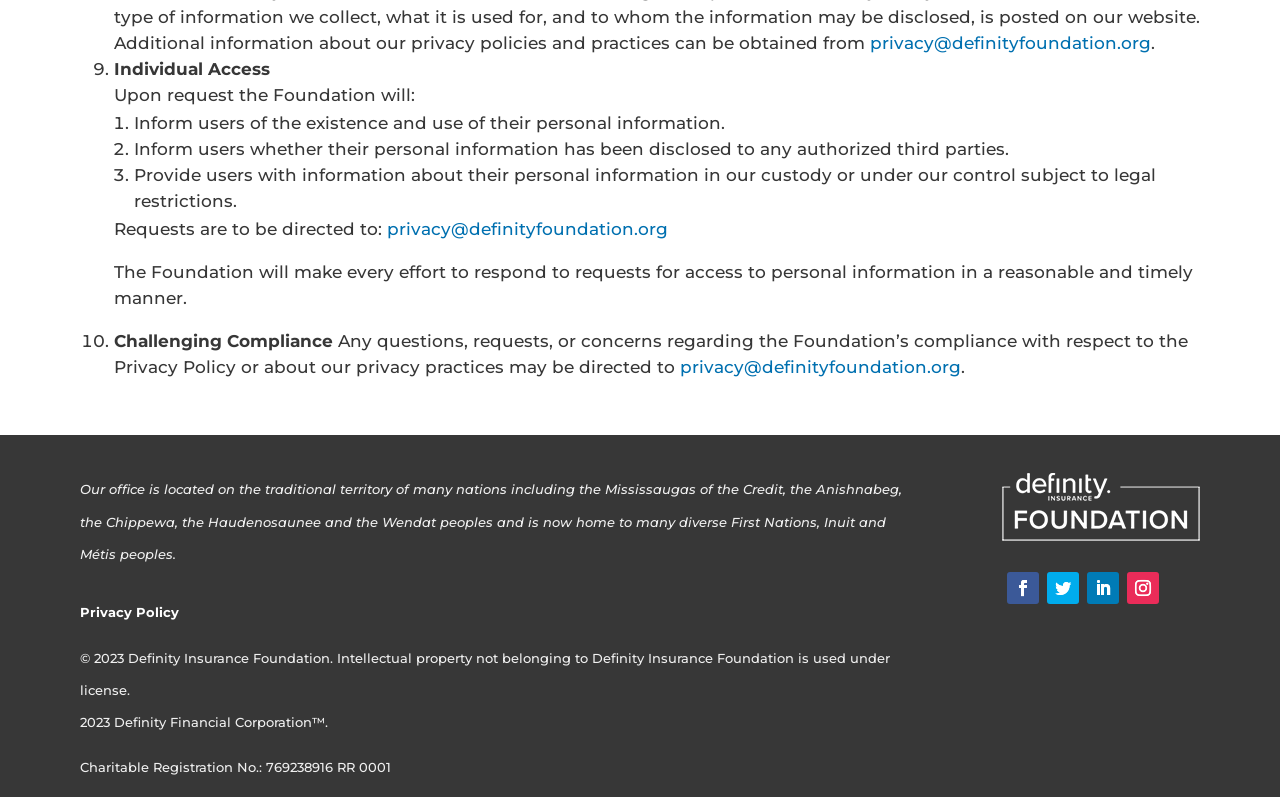Please specify the bounding box coordinates of the clickable region necessary for completing the following instruction: "Click the social media link with the '' icon". The coordinates must consist of four float numbers between 0 and 1, i.e., [left, top, right, bottom].

[0.818, 0.718, 0.843, 0.758]